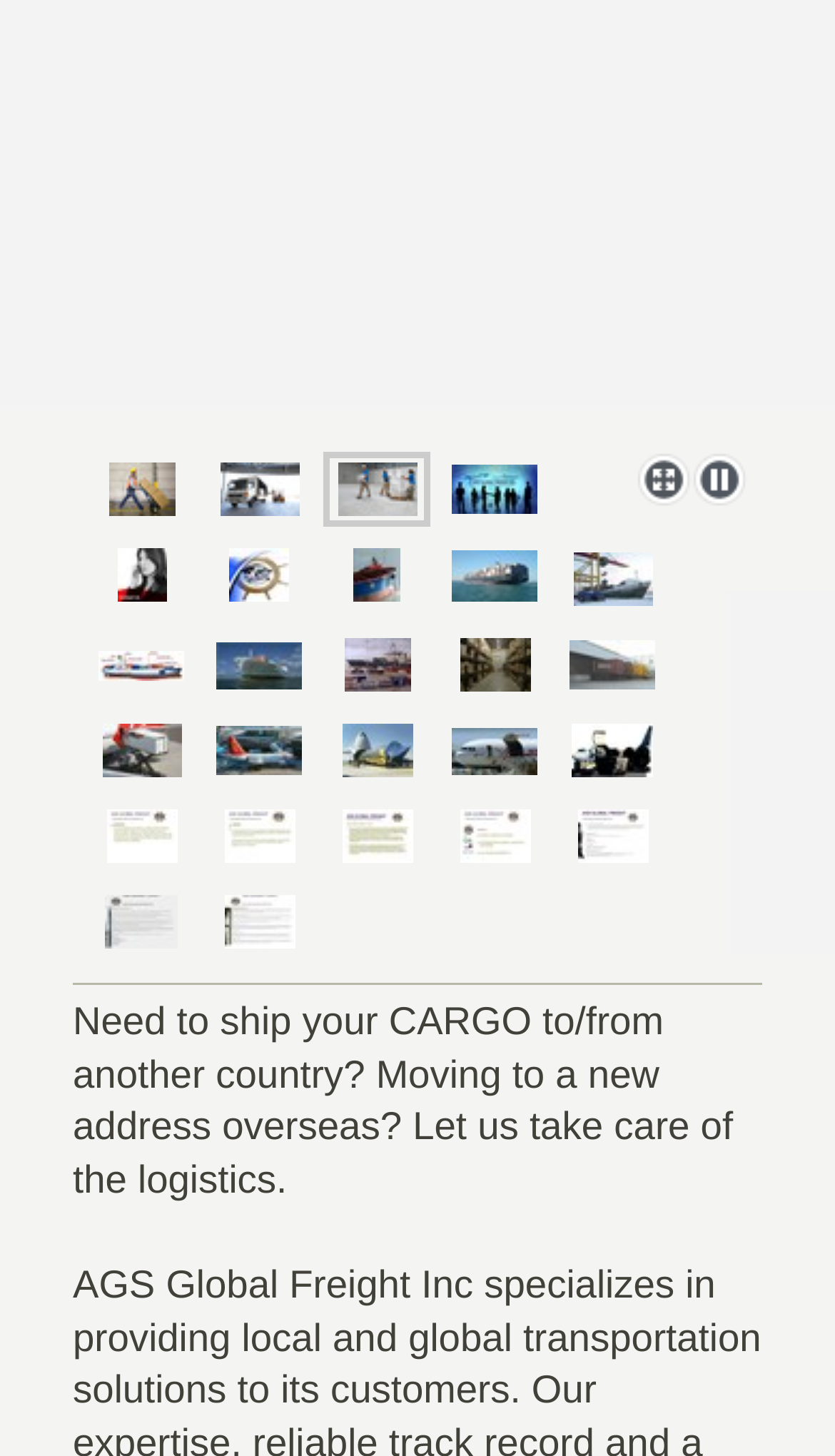Provide the bounding box coordinates for the specified HTML element described in this description: "title="Pickup and Deliveries"". The coordinates should be four float numbers ranging from 0 to 1, in the format [left, top, right, bottom].

[0.129, 0.318, 0.209, 0.355]